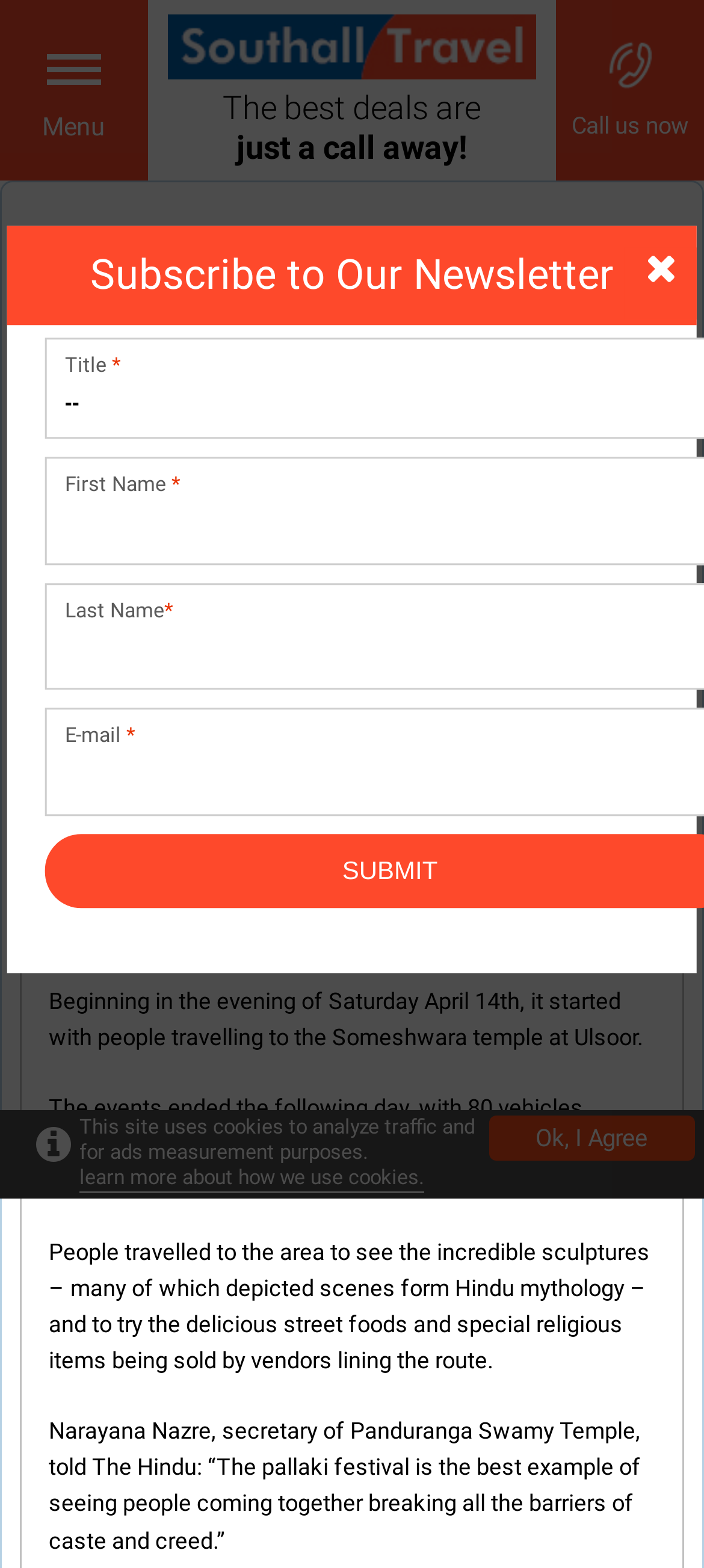Determine the bounding box coordinates of the clickable element to complete this instruction: "Share the article on social media". Provide the coordinates in the format of four float numbers between 0 and 1, [left, top, right, bottom].

[0.069, 0.308, 0.185, 0.36]